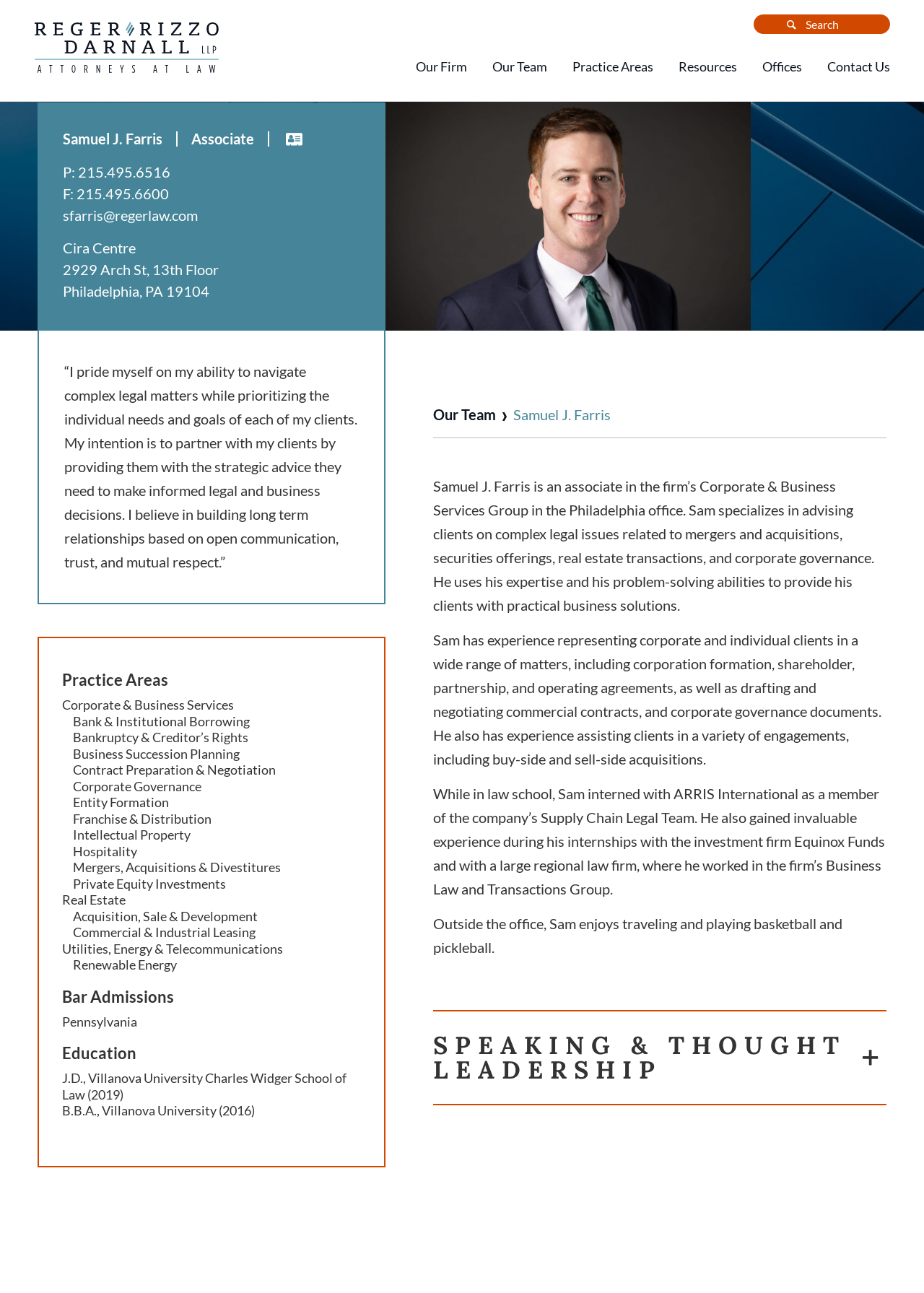Please answer the following question using a single word or phrase: 
What is the phone number listed on this webpage?

215.495.6516